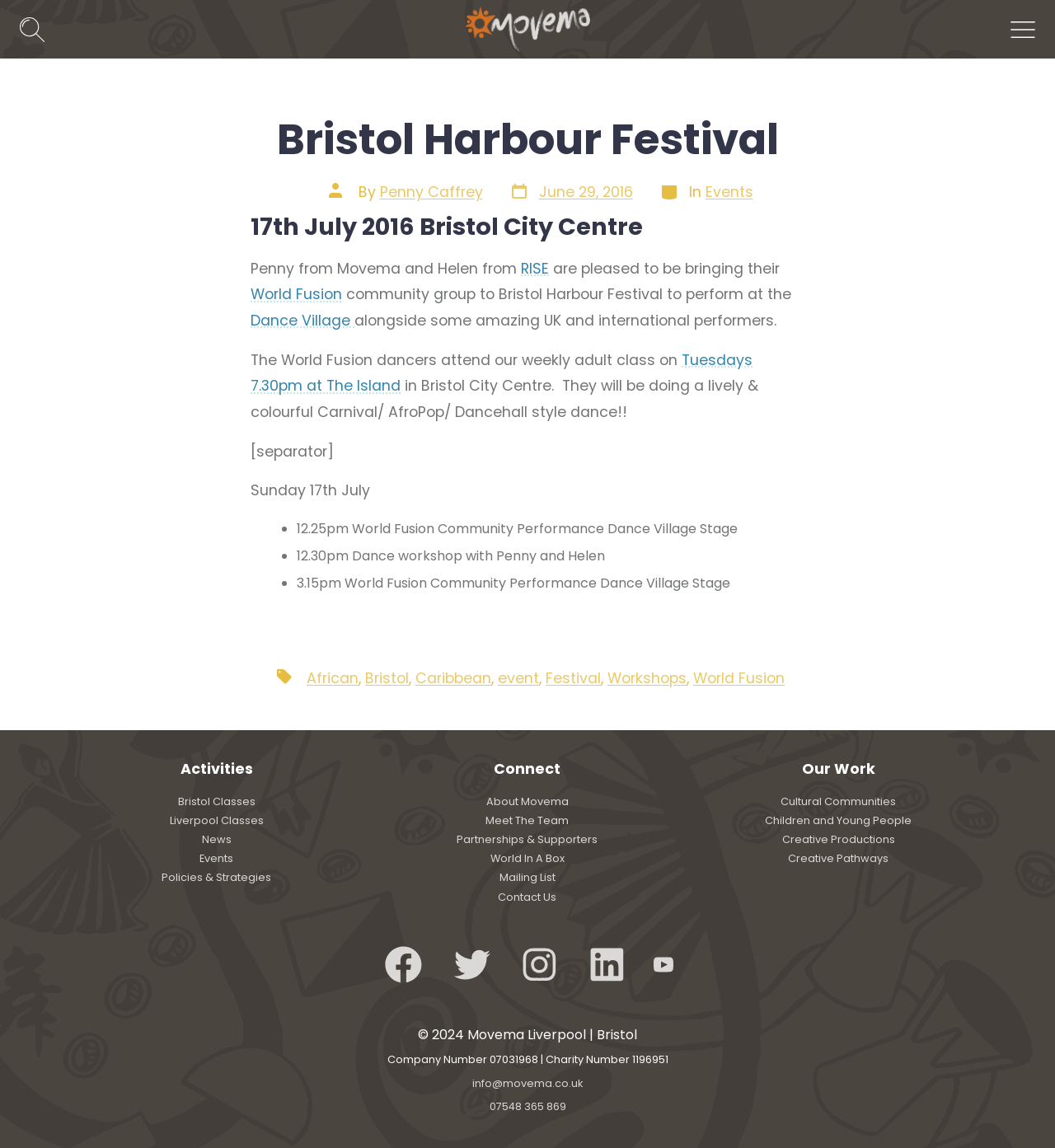Given the description "Post date June 29, 2016", determine the bounding box of the corresponding UI element.

[0.482, 0.158, 0.6, 0.178]